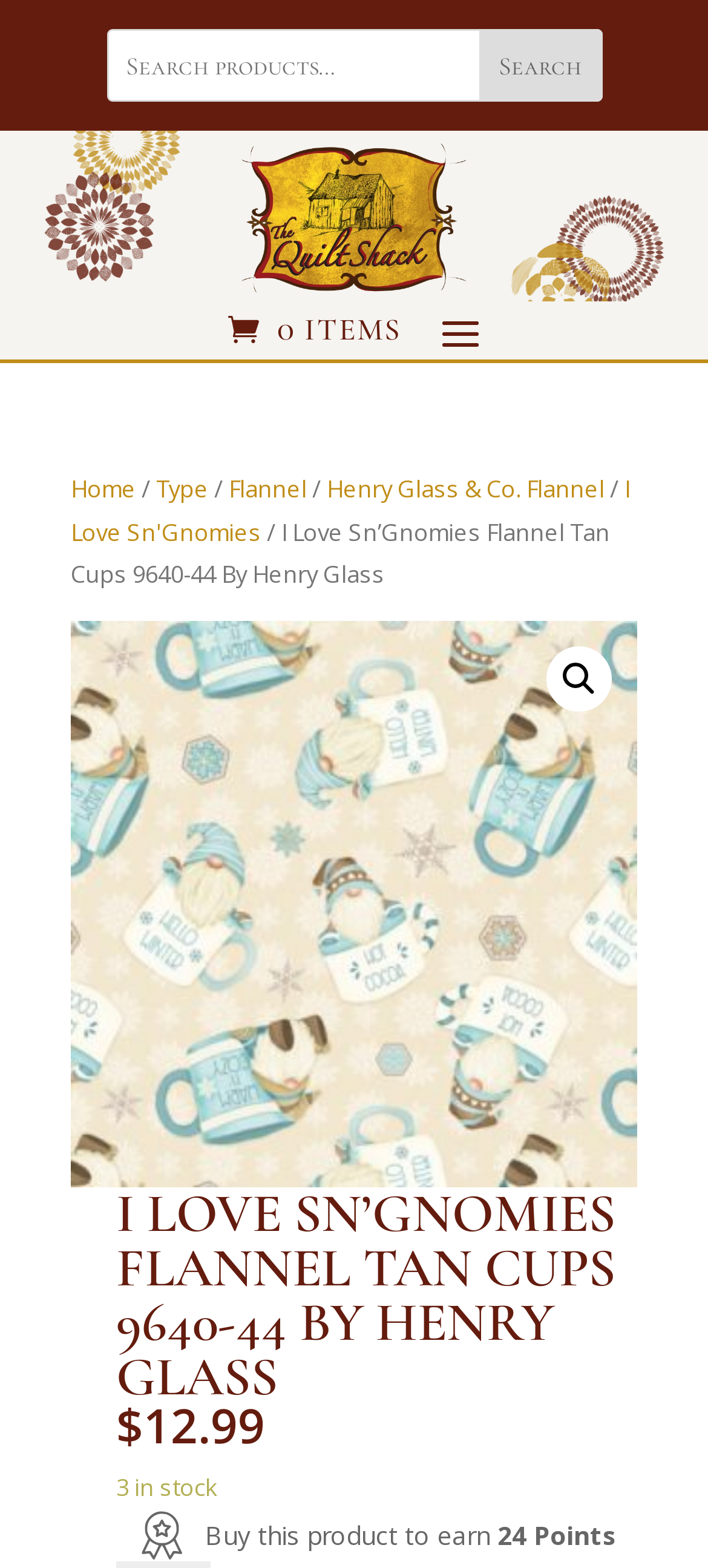Please identify the bounding box coordinates of the element that needs to be clicked to perform the following instruction: "Search for products".

[0.15, 0.019, 0.85, 0.065]